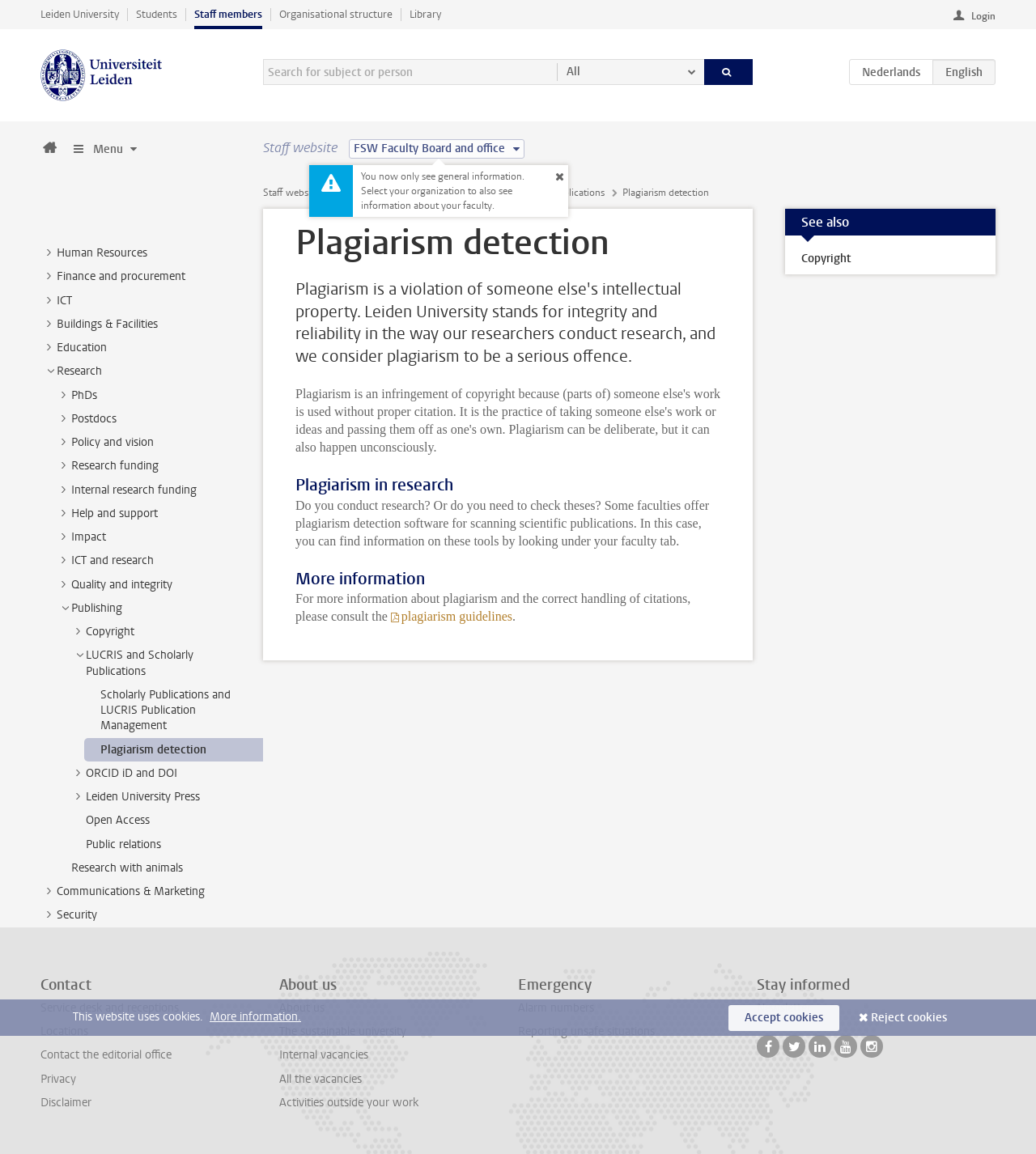Can you pinpoint the bounding box coordinates for the clickable element required for this instruction: "Search for subject or person"? The coordinates should be four float numbers between 0 and 1, i.e., [left, top, right, bottom].

[0.254, 0.051, 0.538, 0.074]